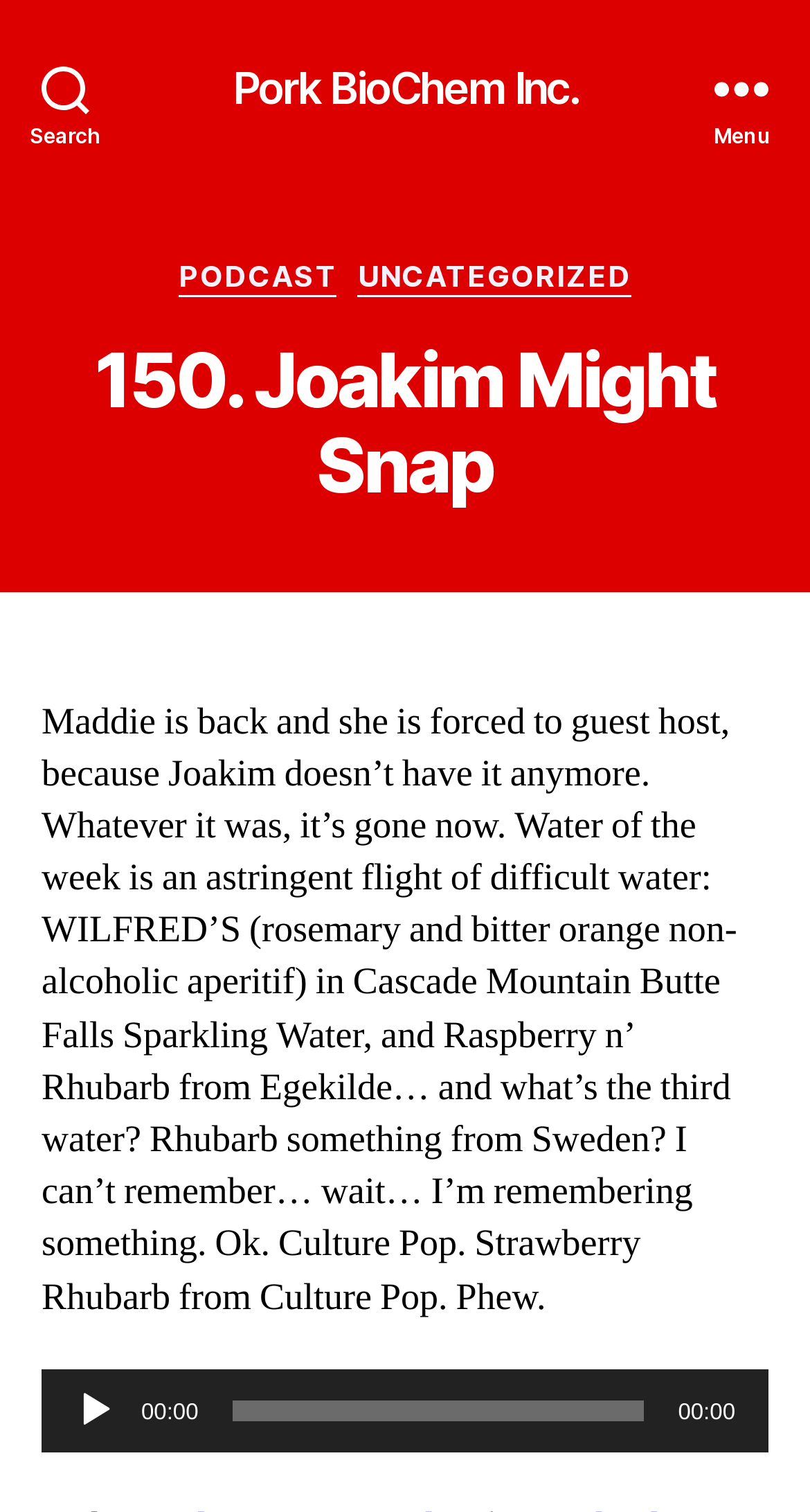Identify the bounding box coordinates for the element that needs to be clicked to fulfill this instruction: "Click the Search button". Provide the coordinates in the format of four float numbers between 0 and 1: [left, top, right, bottom].

[0.0, 0.0, 0.162, 0.115]